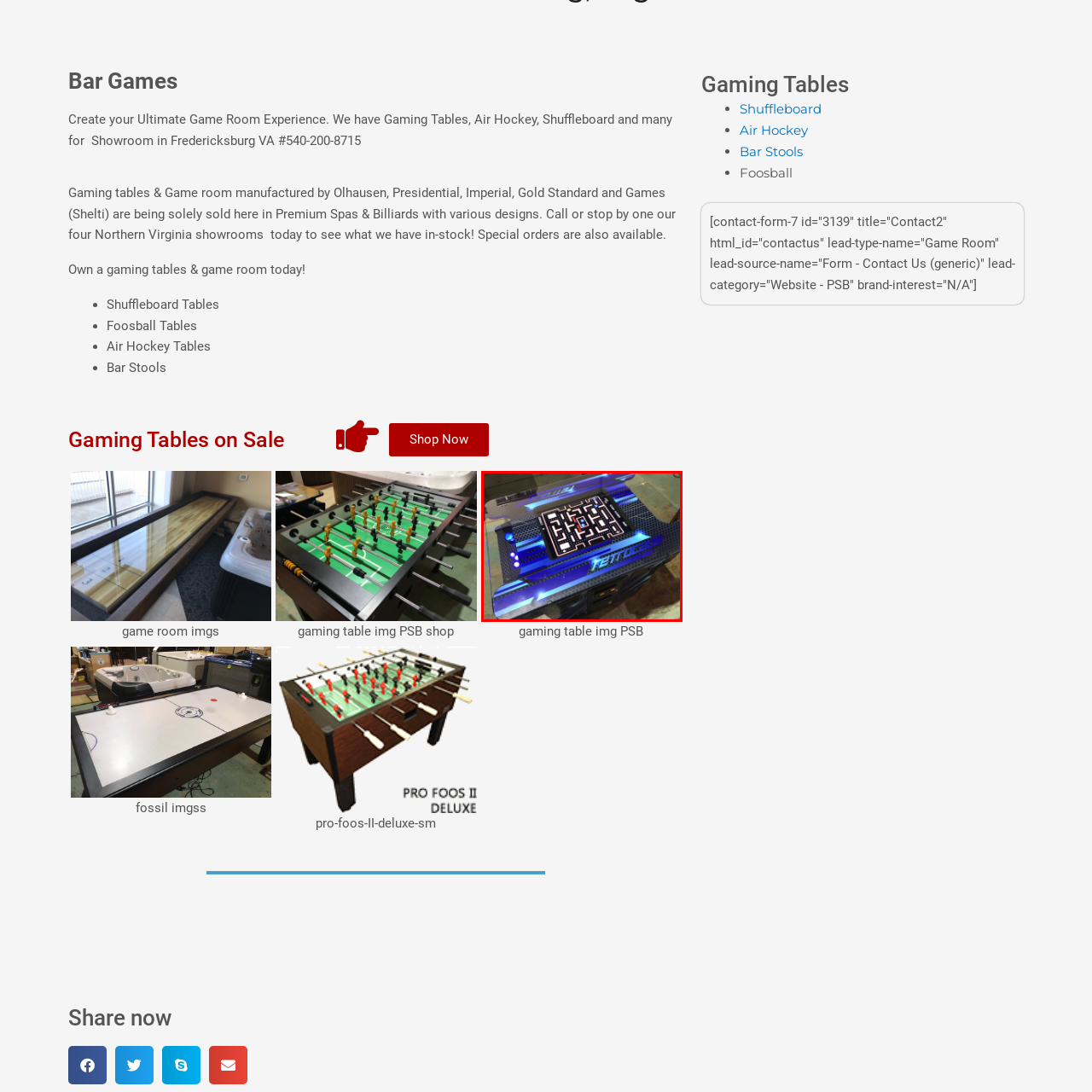What is the dominant color scheme of the table? View the image inside the red bounding box and respond with a concise one-word or short-phrase answer.

Blue and black